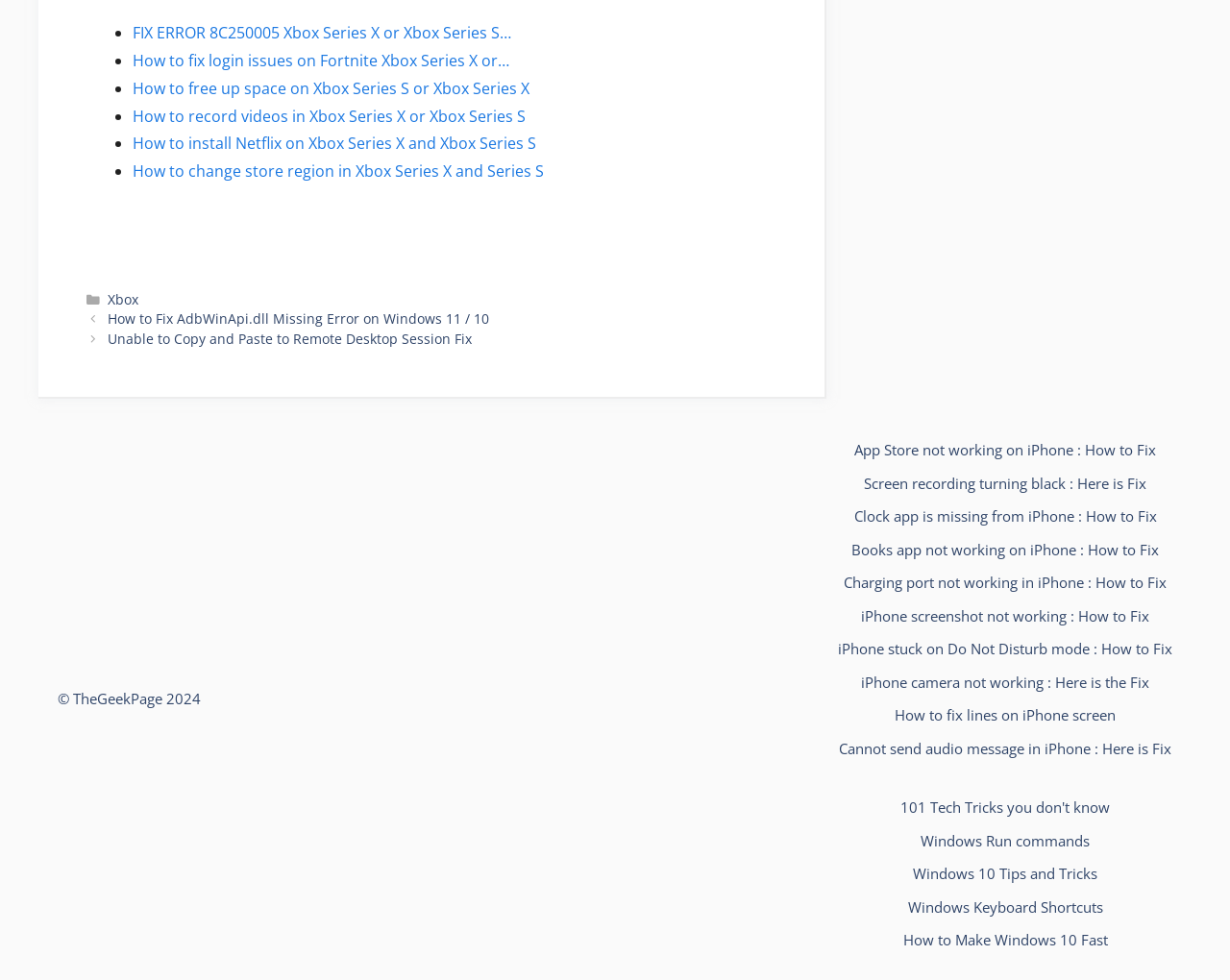Extract the bounding box coordinates for the HTML element that matches this description: "Xbox". The coordinates should be four float numbers between 0 and 1, i.e., [left, top, right, bottom].

[0.087, 0.296, 0.112, 0.315]